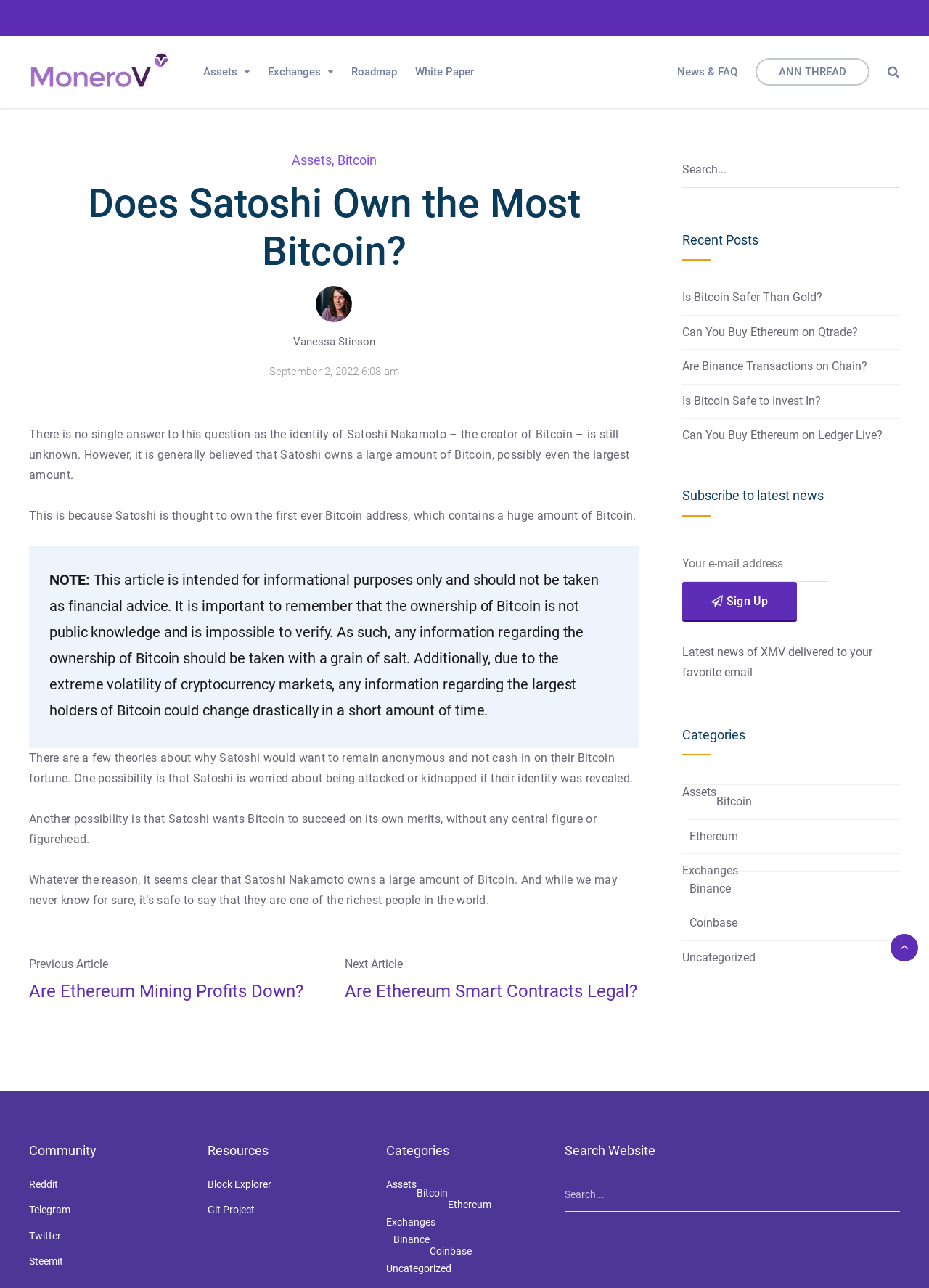Determine the bounding box coordinates of the clickable region to carry out the instruction: "Get help from the help center".

None